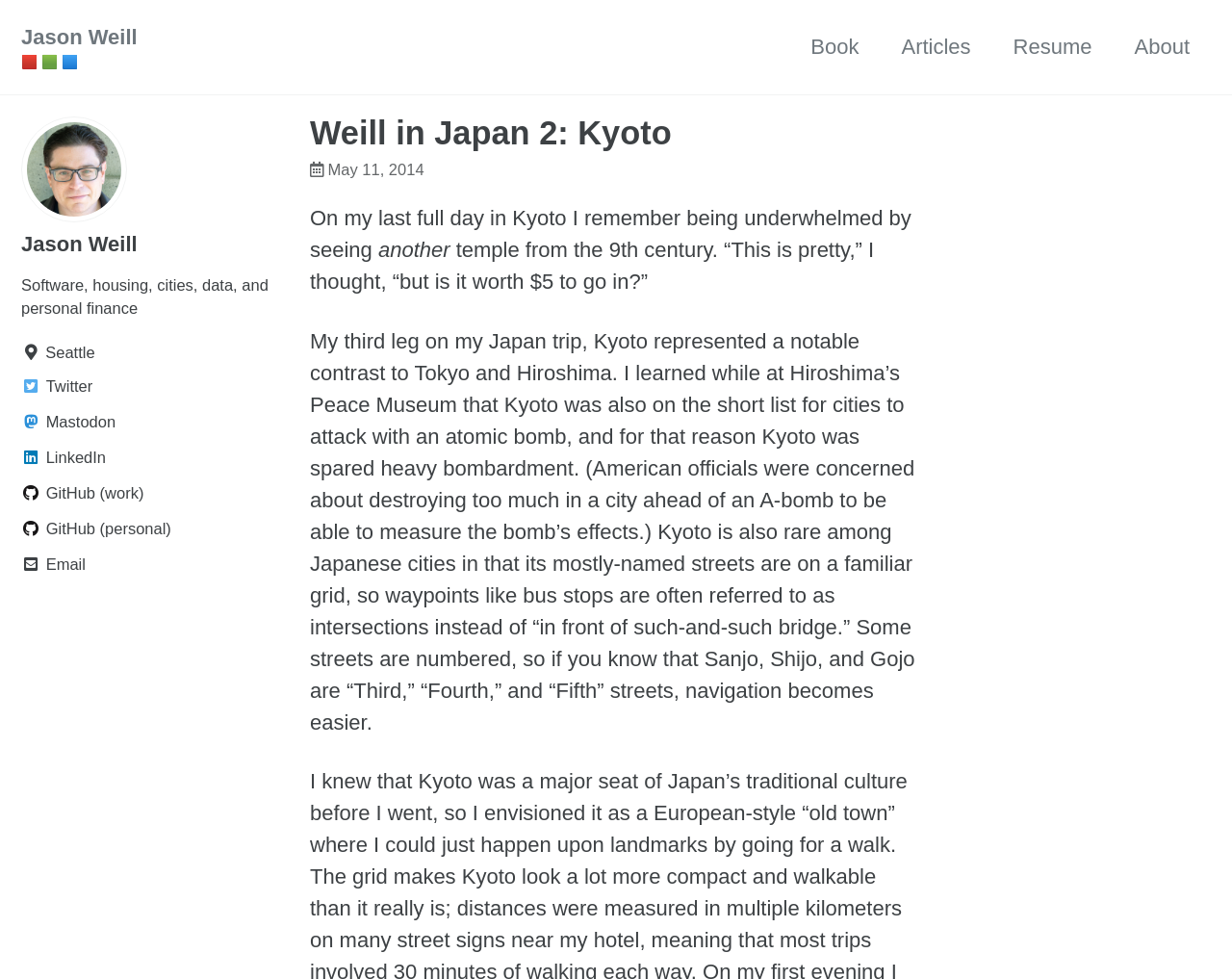How many social media links are there?
Based on the visual, give a brief answer using one word or a short phrase.

5